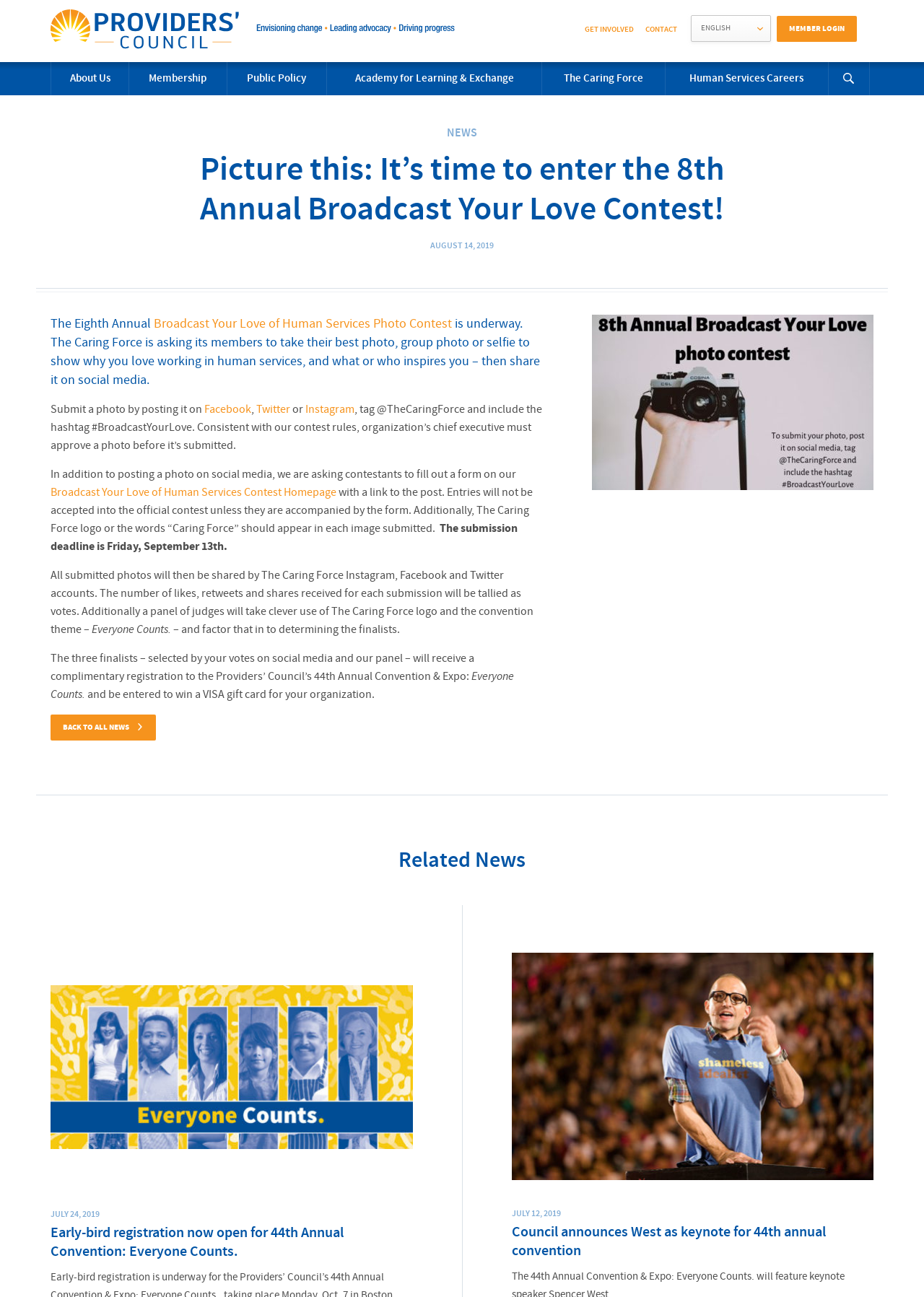Indicate the bounding box coordinates of the element that needs to be clicked to satisfy the following instruction: "Click the 'GET INVOLVED' link". The coordinates should be four float numbers between 0 and 1, i.e., [left, top, right, bottom].

[0.633, 0.018, 0.686, 0.027]